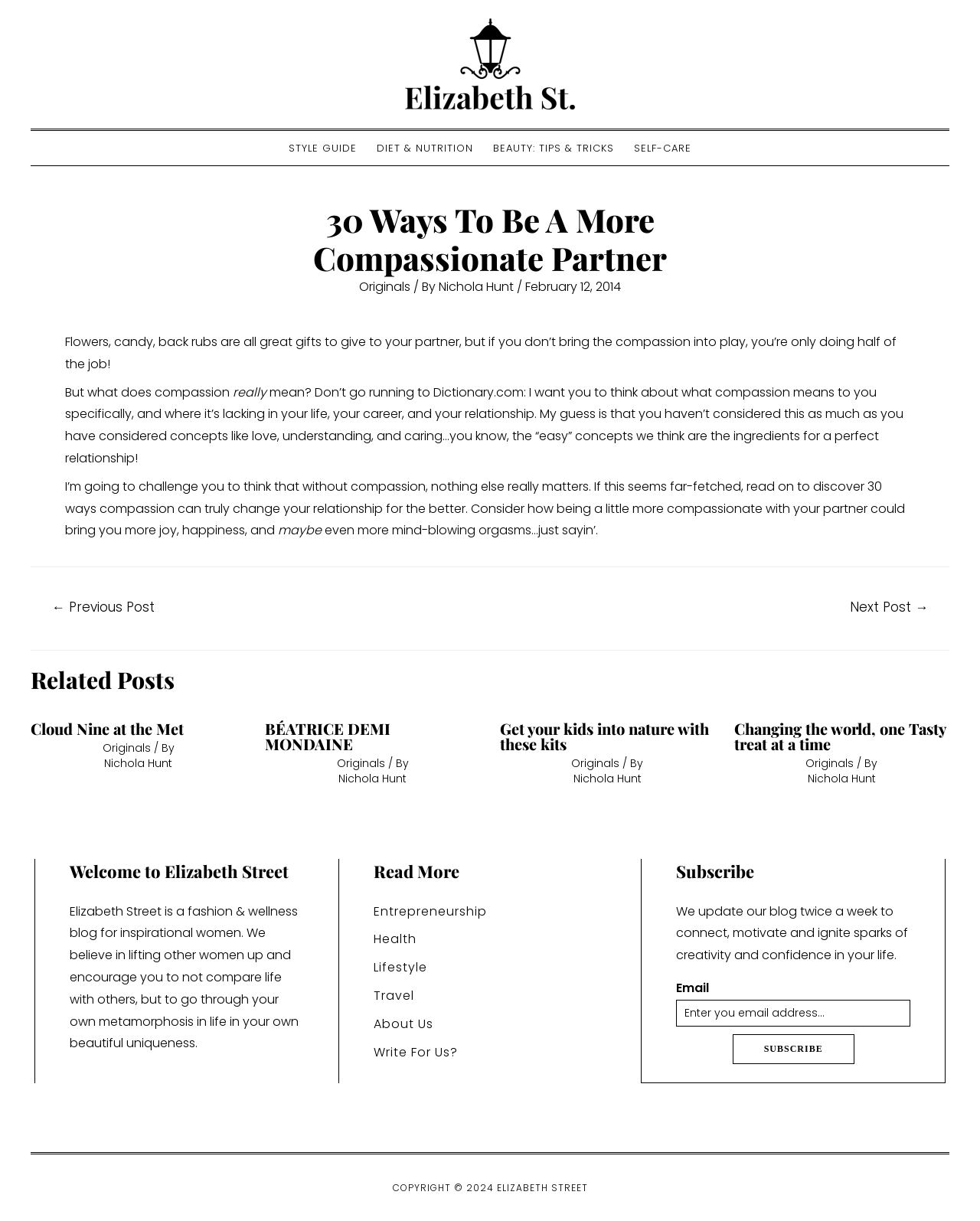Find the bounding box coordinates of the clickable element required to execute the following instruction: "Read the 'Related Posts'". Provide the coordinates as four float numbers between 0 and 1, i.e., [left, top, right, bottom].

[0.031, 0.545, 0.969, 0.568]